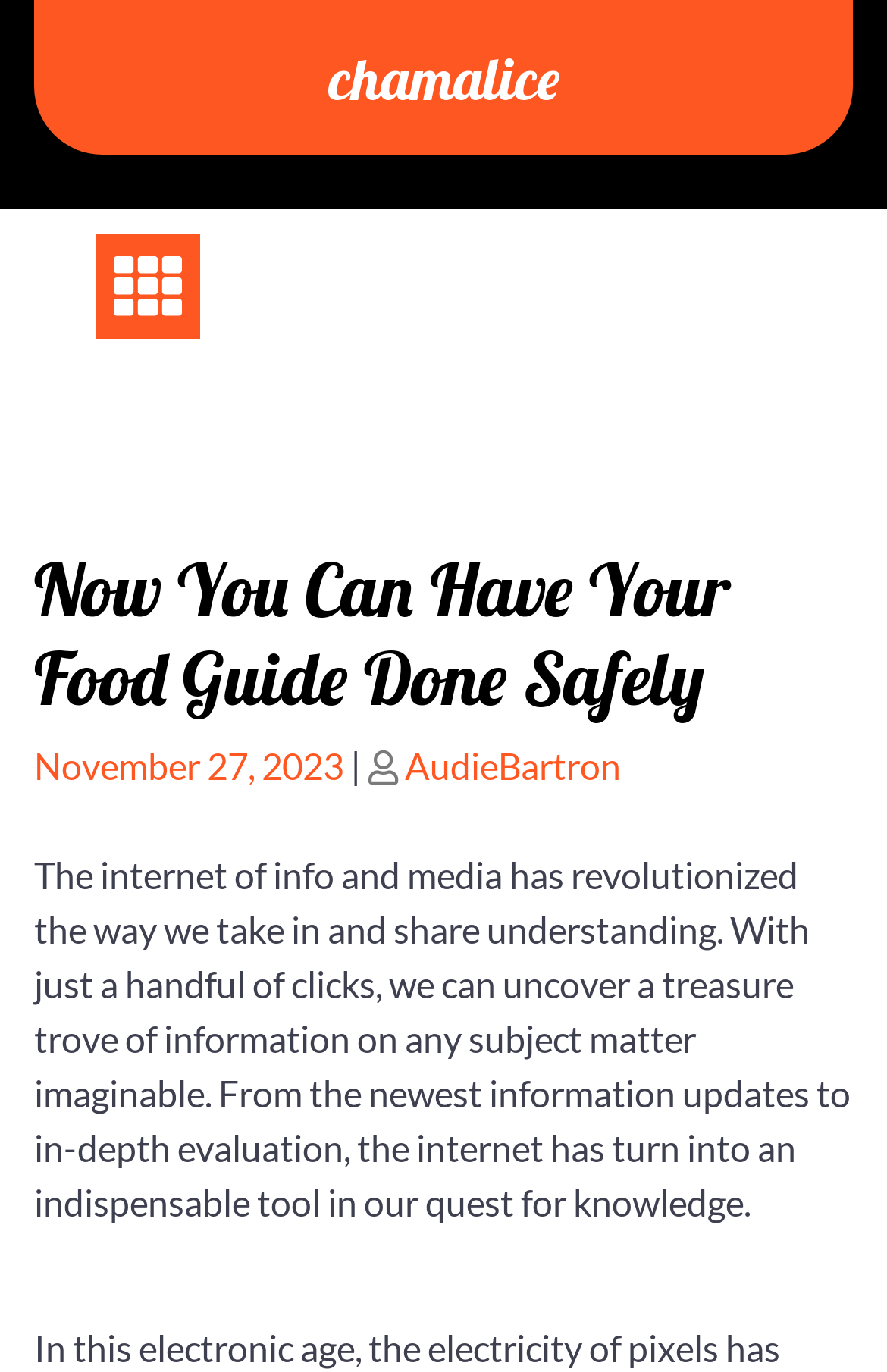Who is the author of the latest article? Refer to the image and provide a one-word or short phrase answer.

AudieBartron